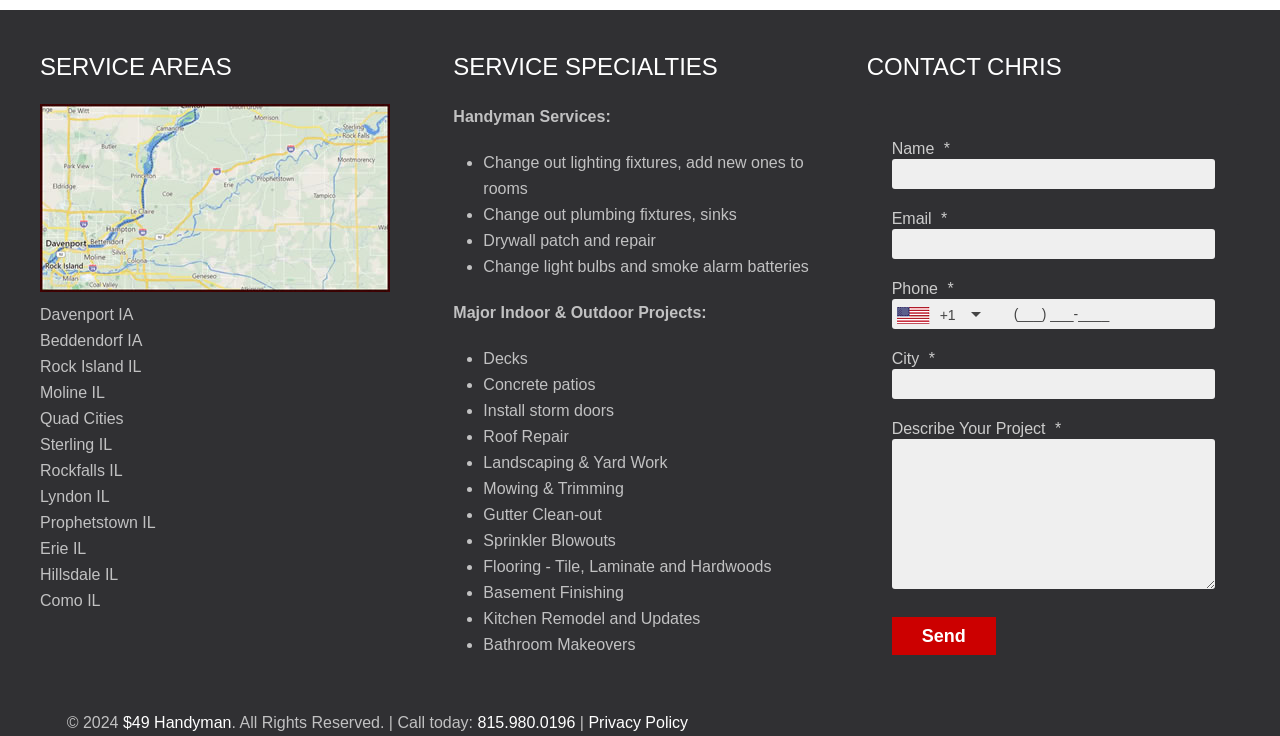What is the phone number format?
Please answer the question with as much detail and depth as you can.

In the 'CONTACT CHRIS' section, the phone number format is indicated as '(___) ___-____', which is a common format for phone numbers in the United States.